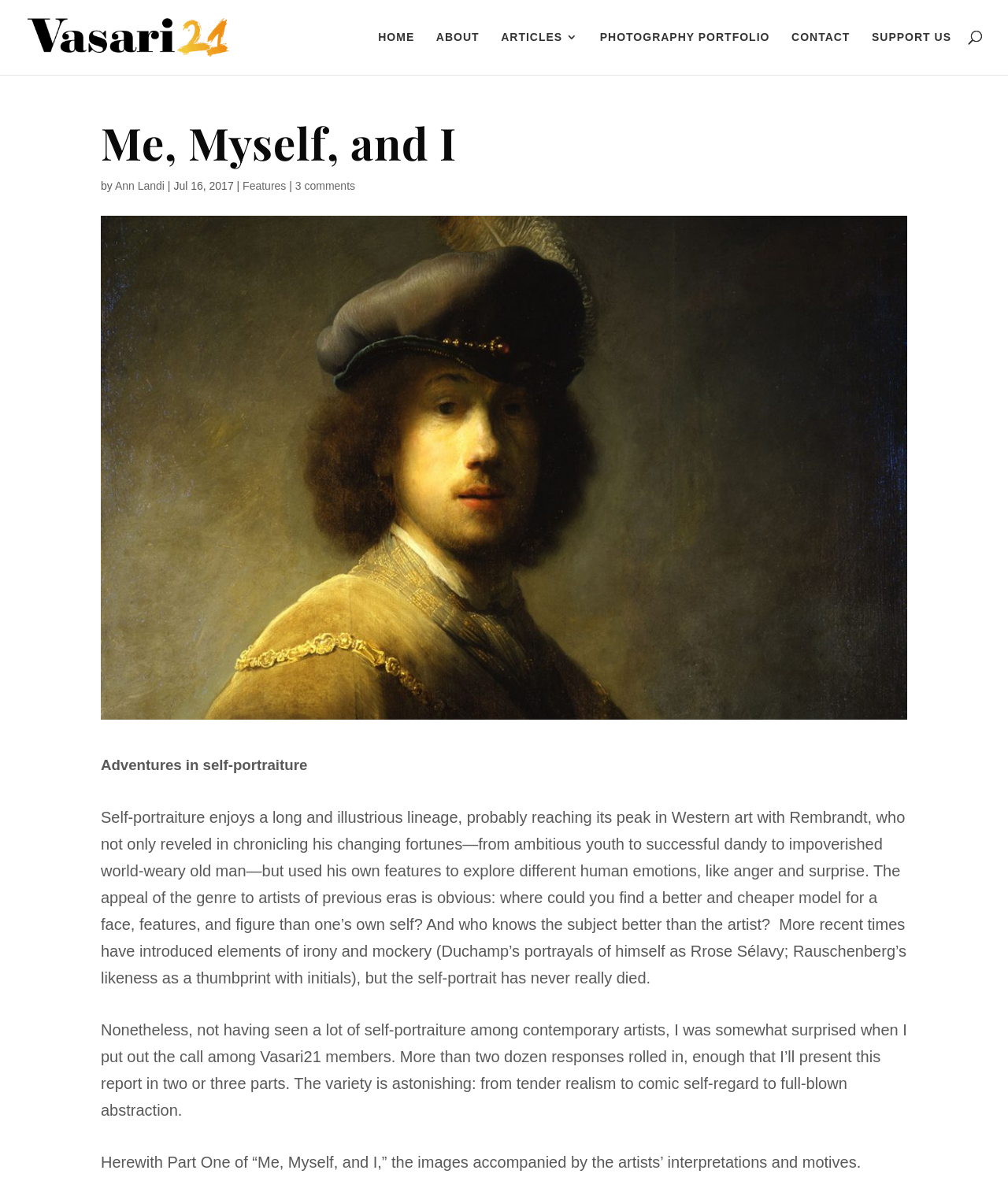What is the date of the article?
Answer the question with a thorough and detailed explanation.

The date of the article can be found in the byline, which says 'Jul 16, 2017'. This indicates that the article was published on July 16, 2017.